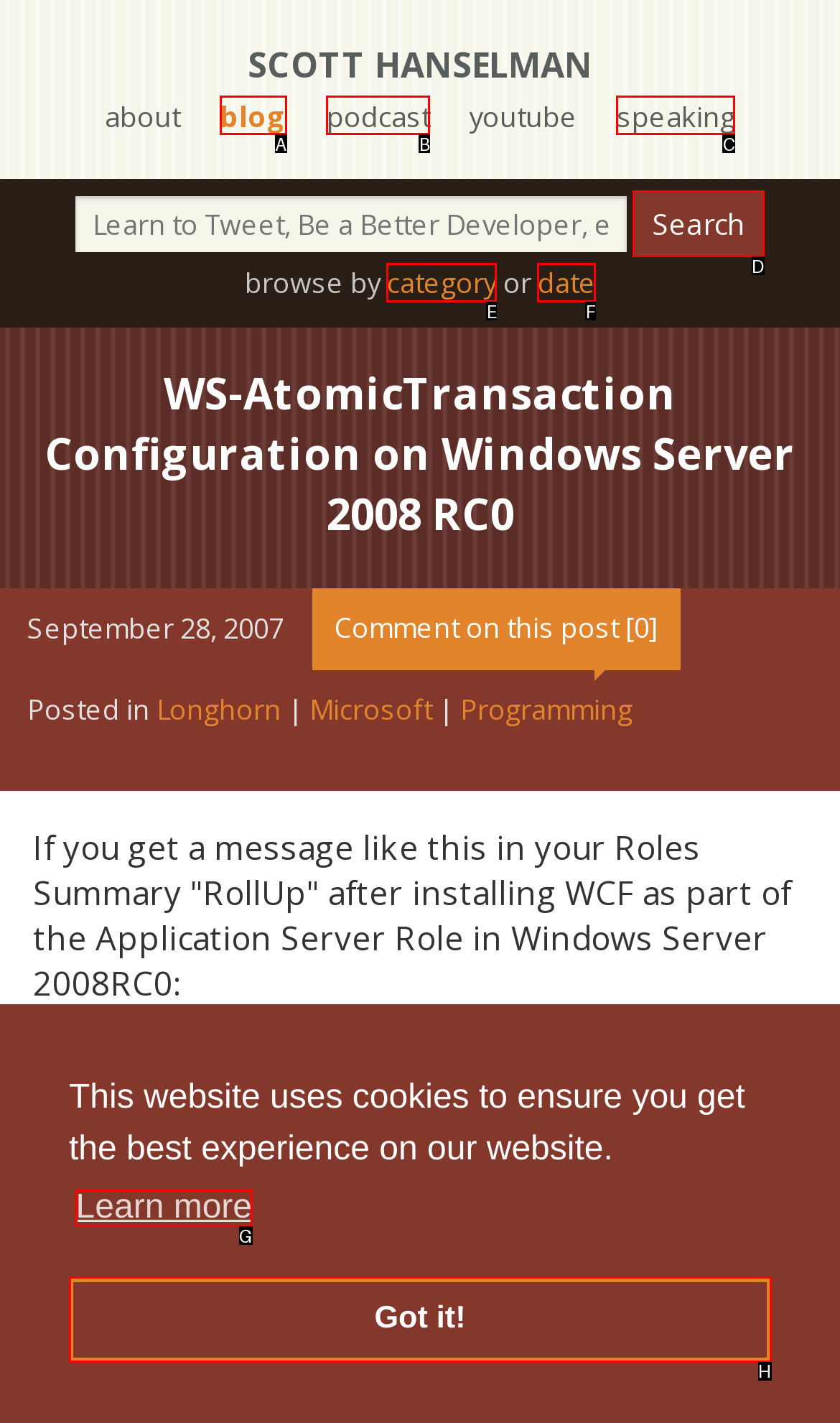Indicate which red-bounded element should be clicked to perform the task: learn more about cookies Answer with the letter of the correct option.

G